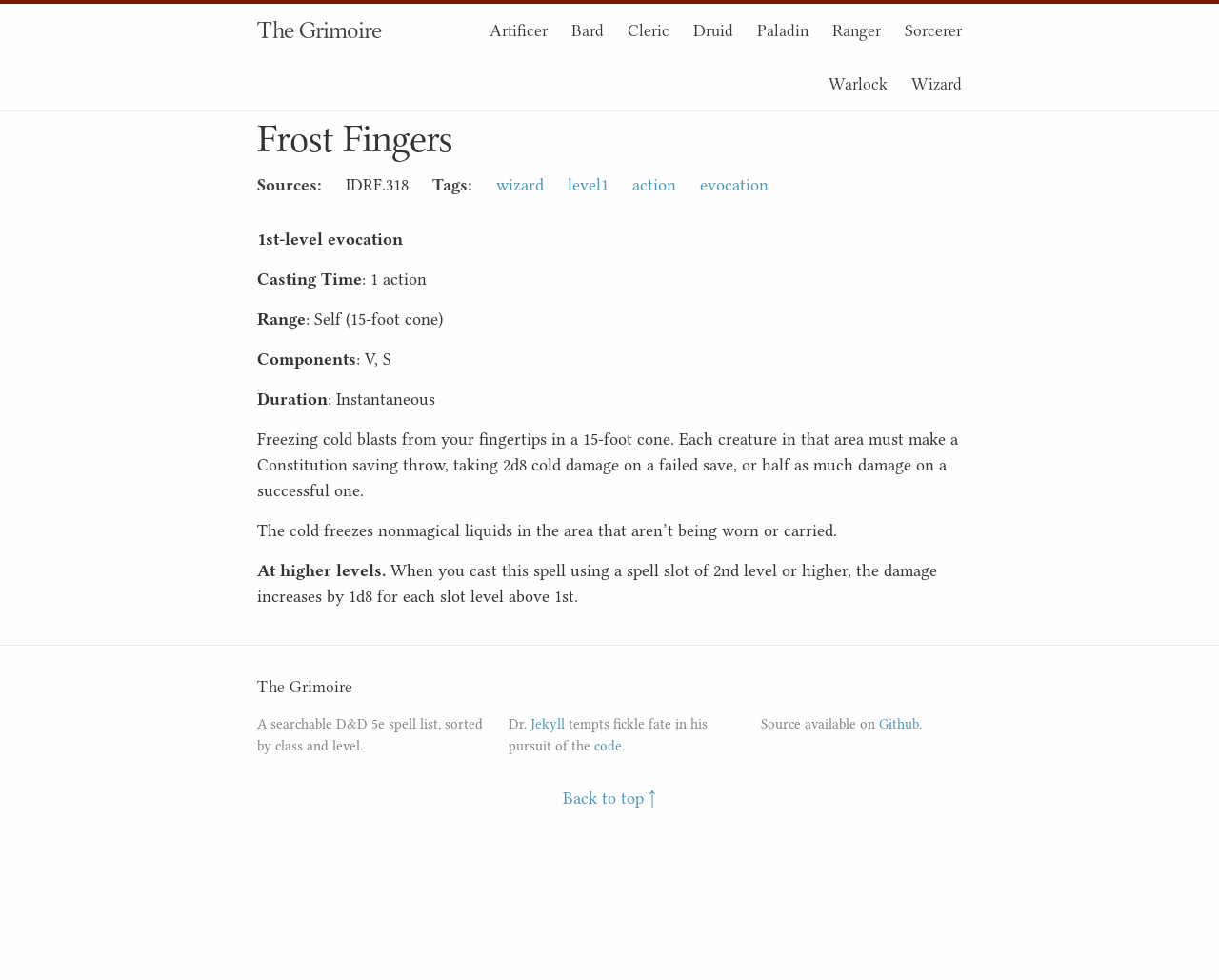What is the name of the spell?
Refer to the image and provide a detailed answer to the question.

I found the answer by looking at the heading 'Frost Fingers' at the top of the webpage, which suggests that it is the name of the spell being described.